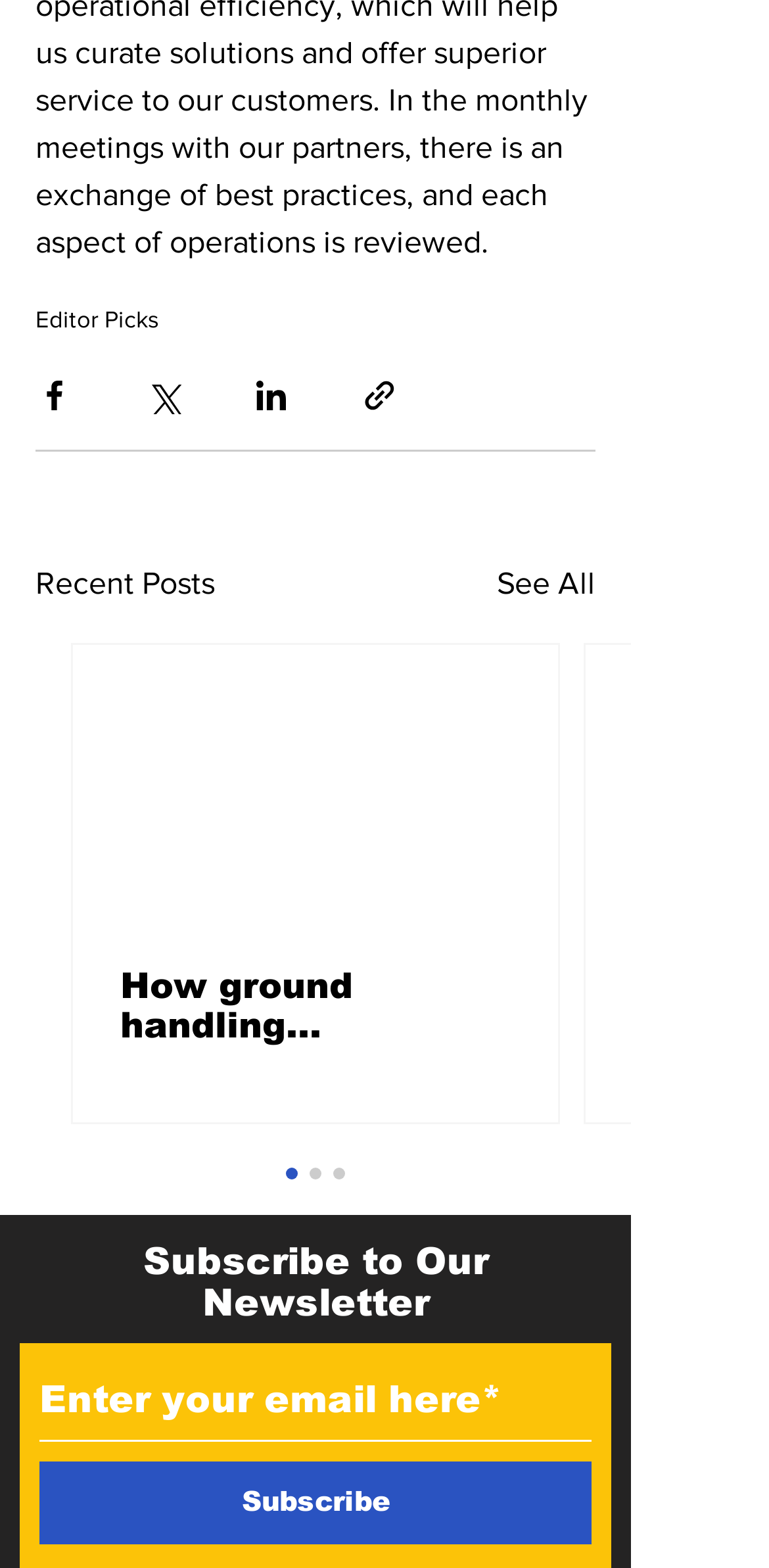Please determine the bounding box coordinates of the element's region to click for the following instruction: "Subscribe to Our Newsletter".

[0.051, 0.791, 0.769, 0.844]